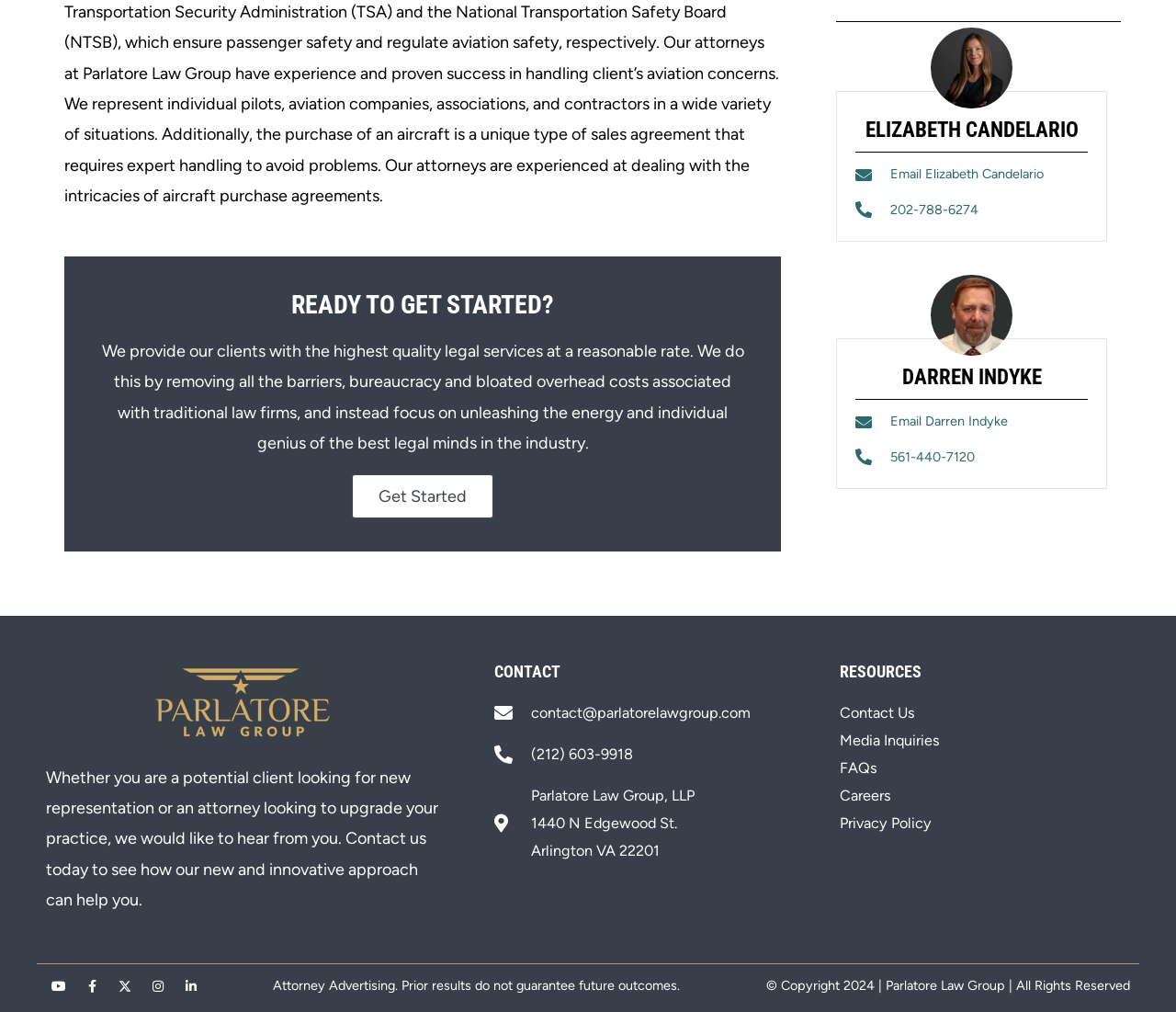Bounding box coordinates are to be given in the format (top-left x, top-left y, bottom-right x, bottom-right y). All values must be floating point numbers between 0 and 1. Provide the bounding box coordinate for the UI element described as: Media Inquiries

[0.714, 0.719, 0.961, 0.746]